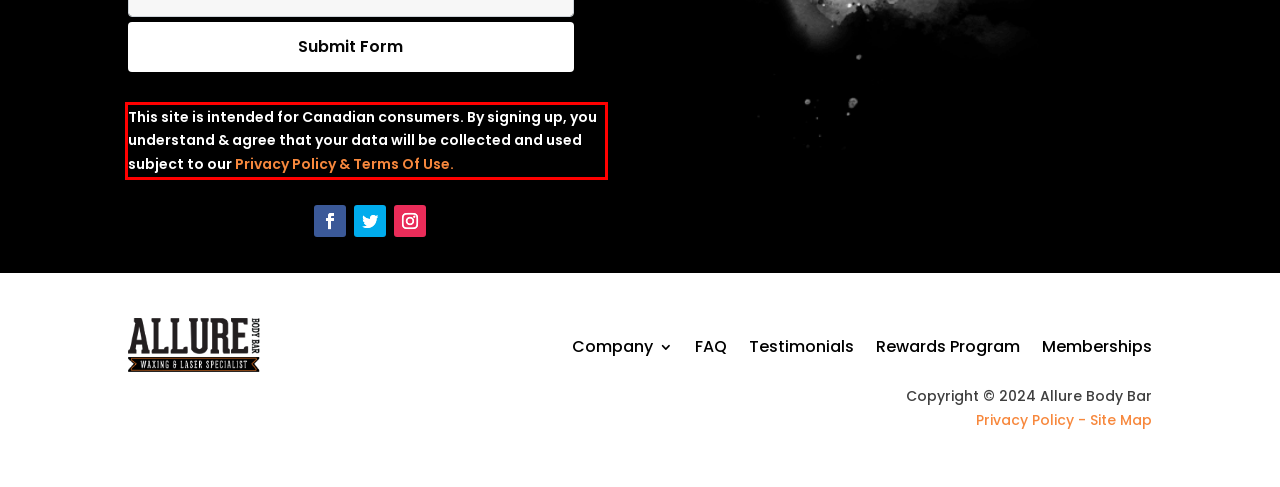Please use OCR to extract the text content from the red bounding box in the provided webpage screenshot.

This site is intended for Canadian consumers. By signing up, you understand & agree that your data will be collected and used subject to our Privacy Policy & Terms Of Use.